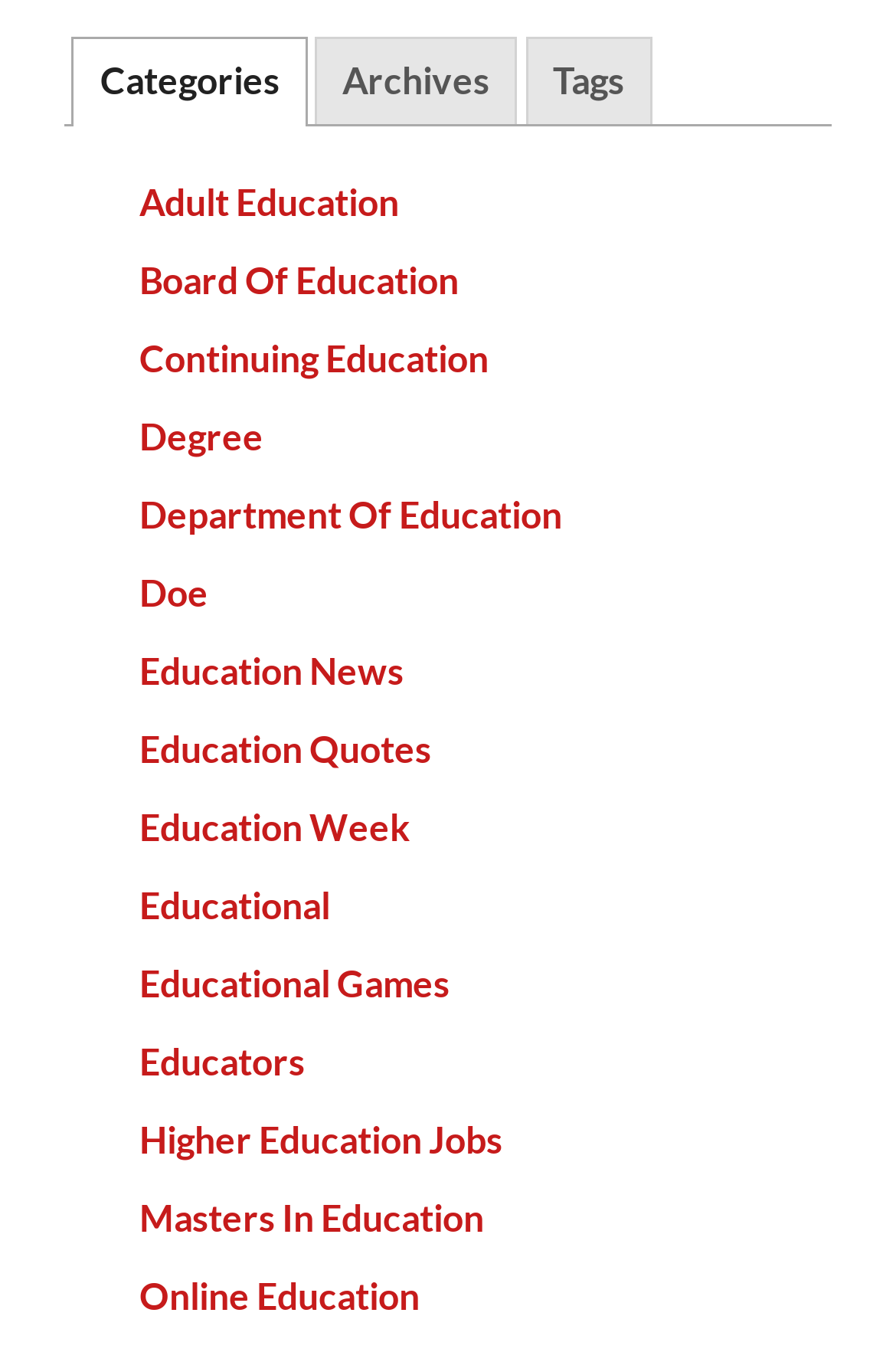Pinpoint the bounding box coordinates of the area that must be clicked to complete this instruction: "View Autumn 2023 report".

None